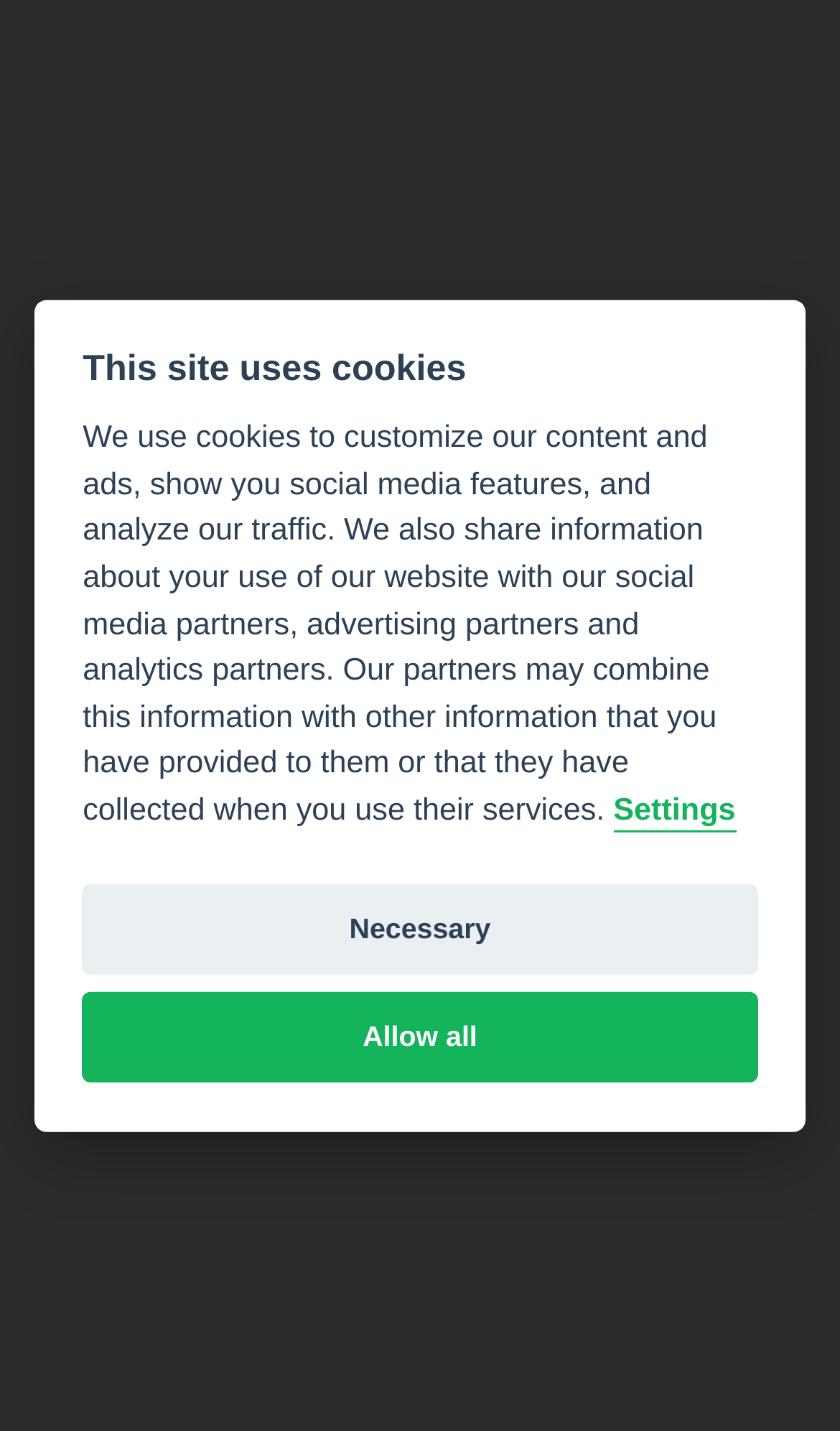Provide the bounding box coordinates of the HTML element described by the text: "Allow all".

[0.098, 0.693, 0.902, 0.757]